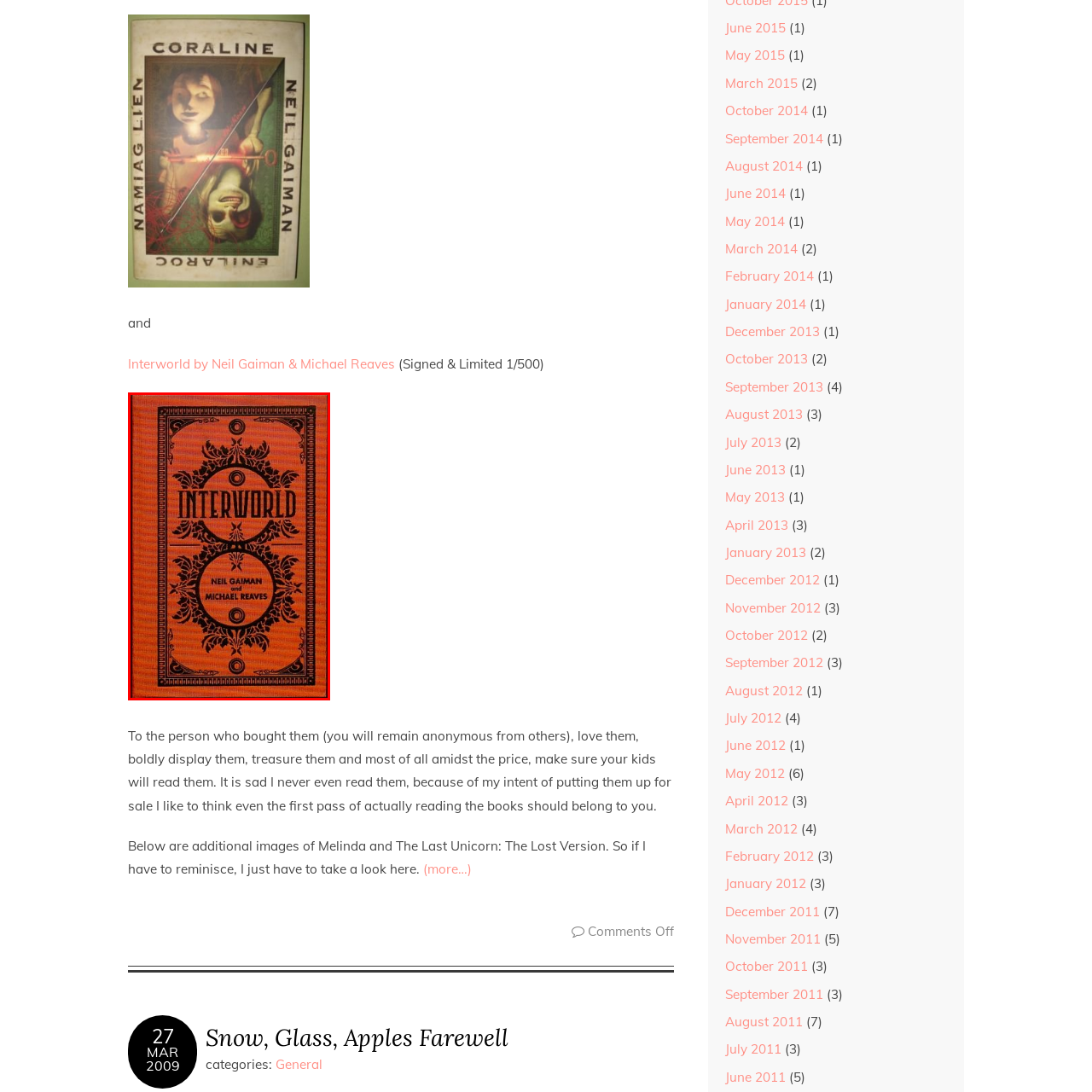Elaborate on the contents of the image highlighted by the red boundary in detail.

This image showcases the cover of the book "Interworld," authored by Neil Gaiman and Michael Reaves. The cover features an intricate design with a bold orange background, ornate black floral elements framing the central title, "INTERWORLD." The authors' names are prominently displayed within a circular motif at the bottom, emphasizing their collaboration. The aesthetic combines classic elements with a modern twist, reflecting the book's blend of fantasy and adventure, making it visually captivating for readers and collectors alike. The book is part of a limited signed edition, which adds to its uniqueness and appeal among fans of Gaiman's work.